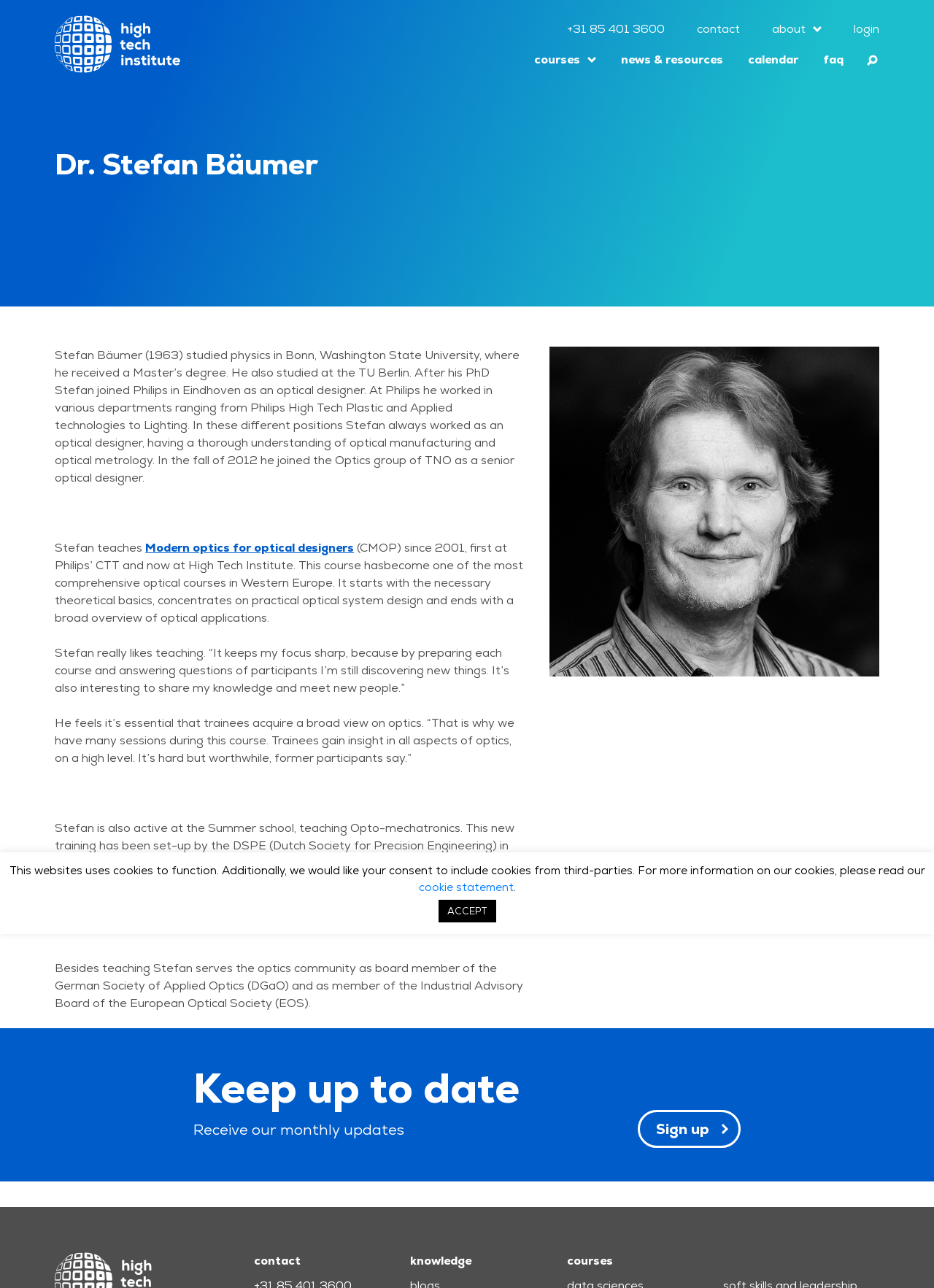Create an elaborate caption that covers all aspects of the webpage.

The webpage is about Dr. Stefan Bäumer, a physicist and optical designer. At the top of the page, there are several links to different sections, including "contact", "about", "login", "courses", "news & resources", "calendar", and "faq". 

Below the links, there is a heading that reads "Dr. Stefan Bäumer". Underneath this heading, there is a brief biography of Dr. Bäumer, describing his education and work experience in the field of optics. 

The biography is followed by several paragraphs of text that describe Dr. Bäumer's teaching experience and philosophy. He teaches courses on modern optics and opto-mechatronics, and emphasizes the importance of gaining a broad view of optics. 

Further down the page, there is a section headed "Keep up to date", which invites visitors to receive monthly updates. There is a link to sign up for these updates. 

At the bottom of the page, there are four headings: "contact", "knowledge", "courses", and an empty heading. 

Finally, there is a notice about the website's use of cookies, with a link to a cookie statement and an "ACCEPT" button.